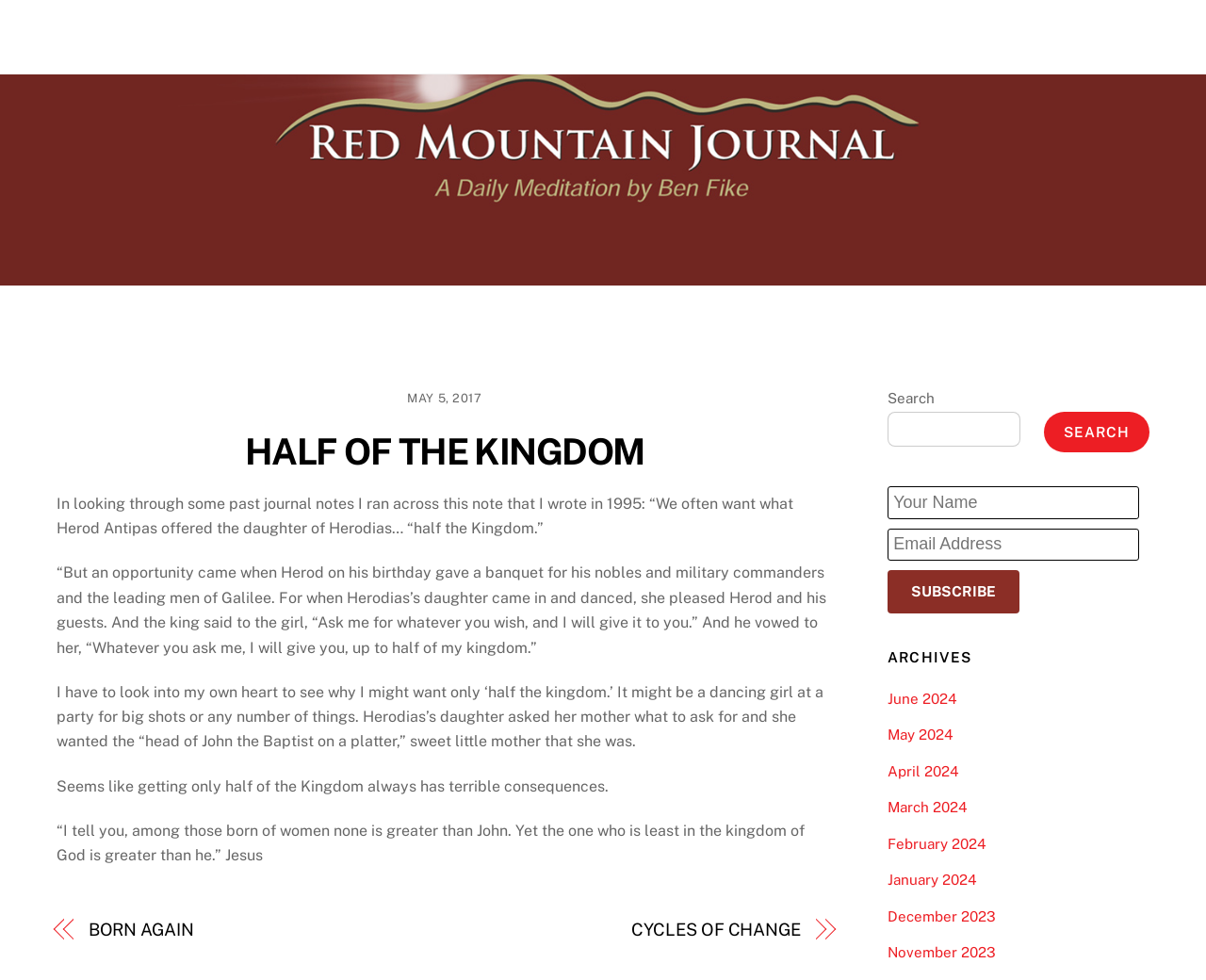Answer the following query with a single word or phrase:
How many links are in the navigation menu?

4